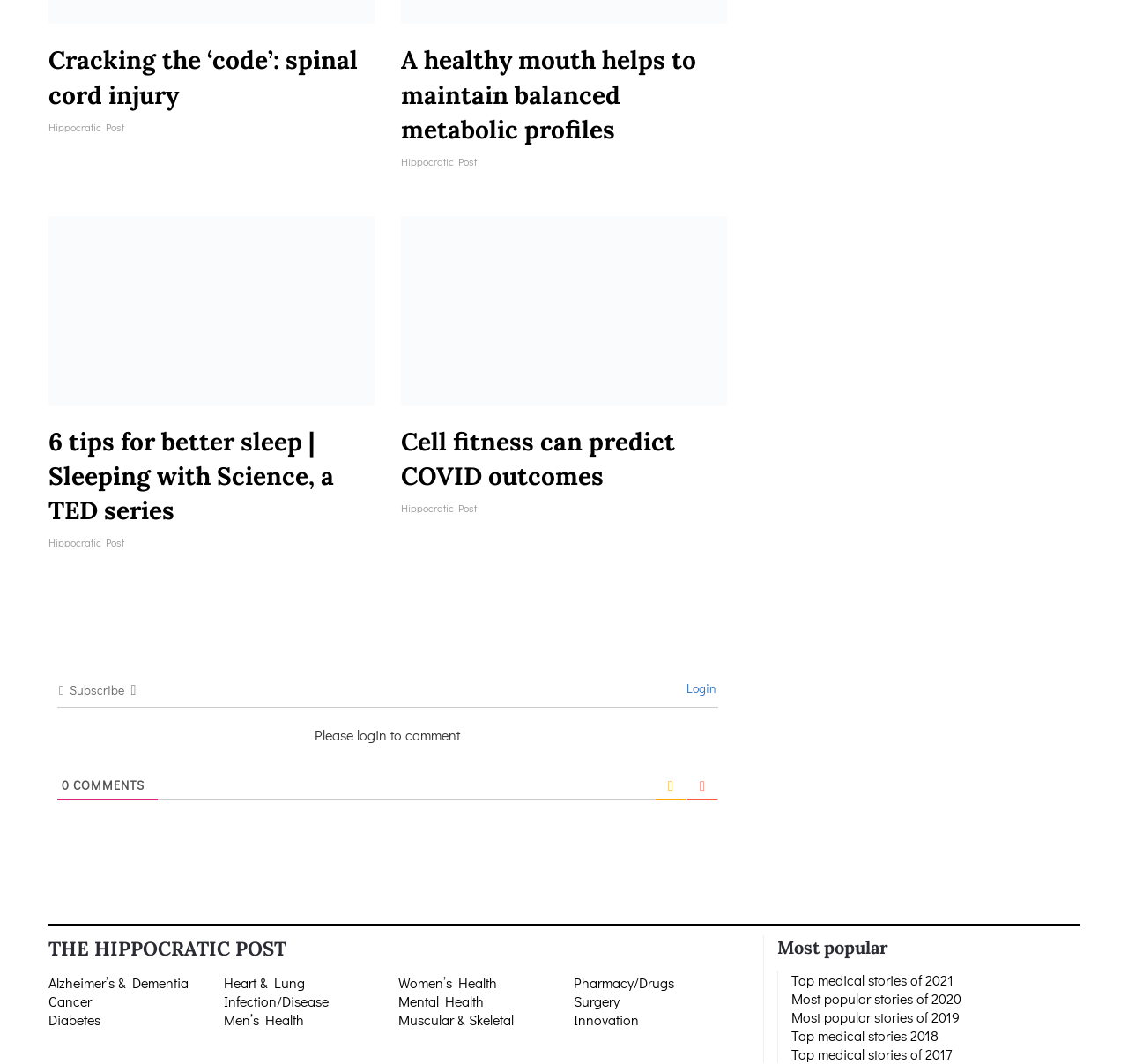Please answer the following question using a single word or phrase: 
What is the title of the first article?

Cracking the ‘code’: spinal cord injury